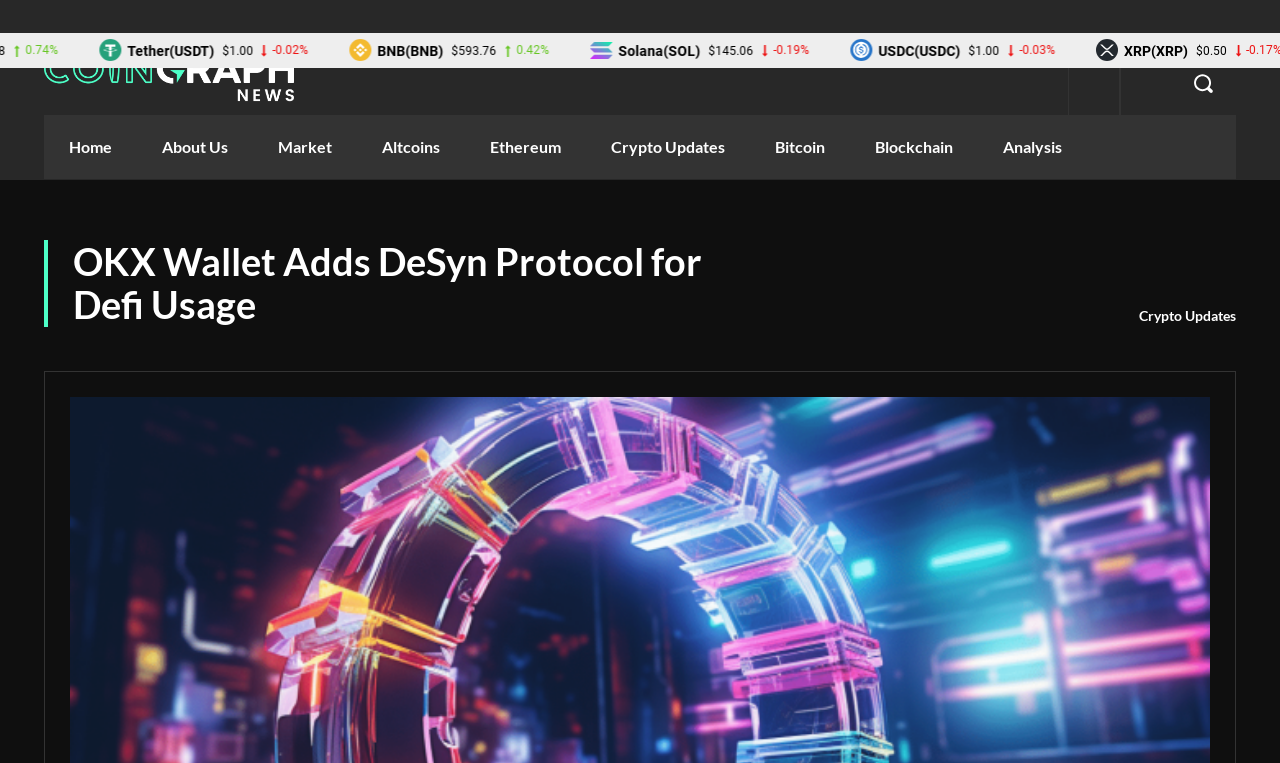What is the logo of the webpage?
Provide a comprehensive and detailed answer to the question.

I found the logo of the webpage by looking at the image element that displays the logo, which is an image with the text 'Logo' associated with it. The logo is likely to be the OKX Wallet logo.